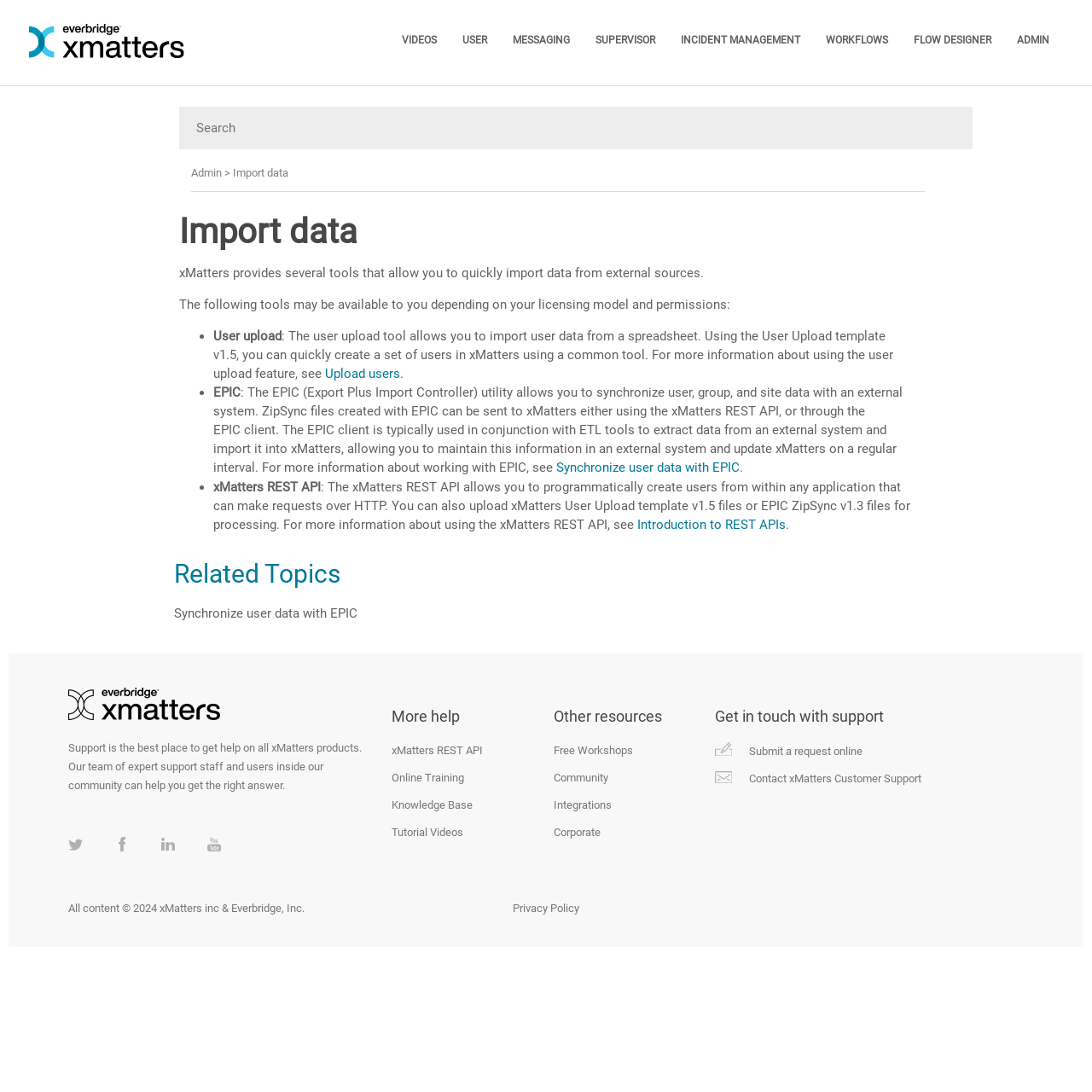Answer the question below with a single word or a brief phrase: 
What is the purpose of the User Upload tool?

Import user data